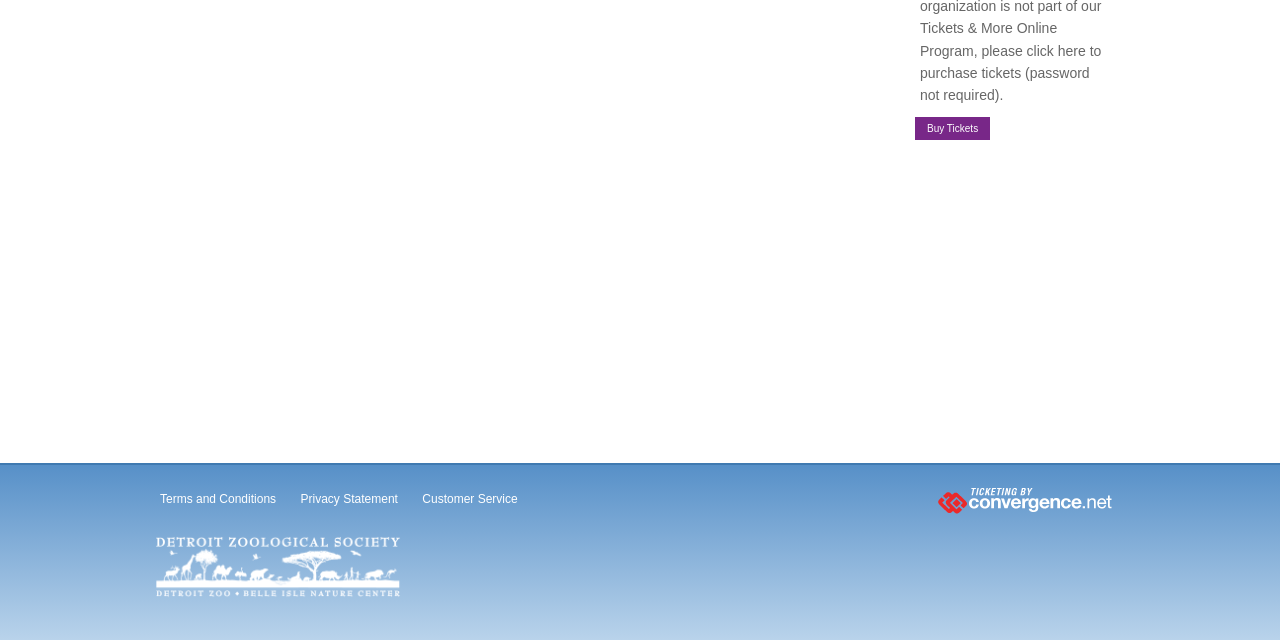Provide the bounding box coordinates for the UI element that is described by this text: "Customer Service". The coordinates should be in the form of four float numbers between 0 and 1: [left, top, right, bottom].

[0.33, 0.769, 0.404, 0.791]